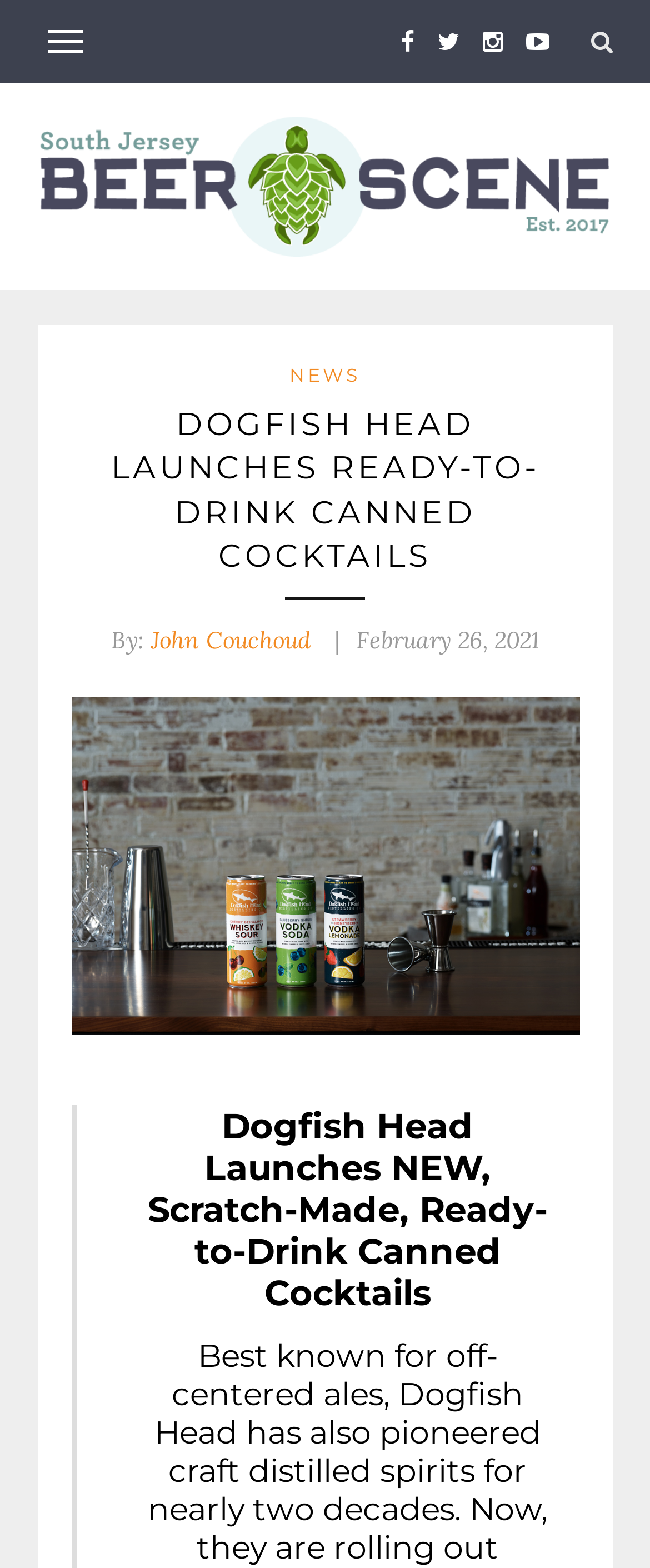What is the name of the website or section?
Offer a detailed and full explanation in response to the question.

The name of the website or section is mentioned in the heading element as 'South Jersey Beer Scene', which is located at the top of the webpage.